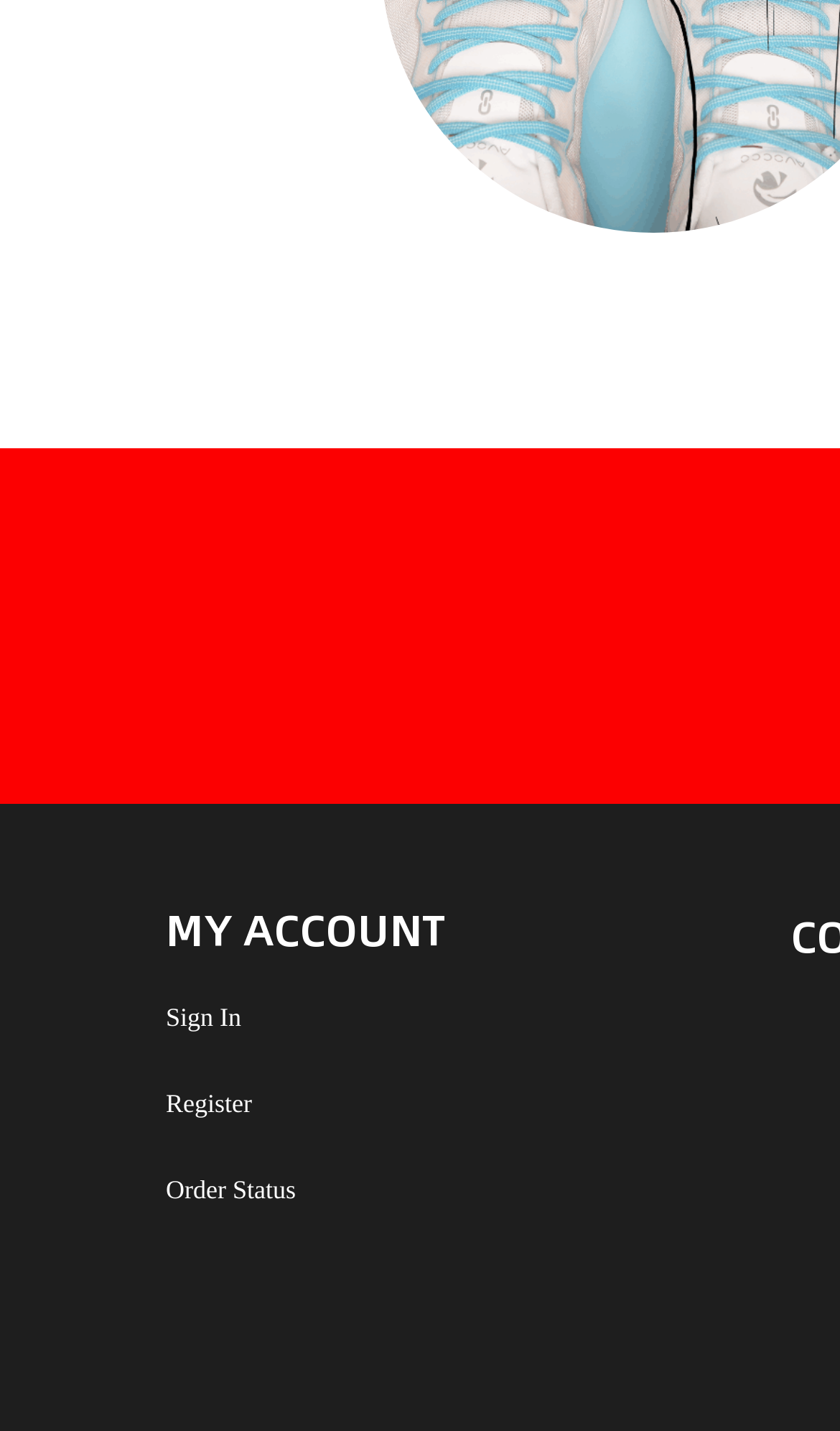Given the element description "Order Status" in the screenshot, predict the bounding box coordinates of that UI element.

[0.197, 0.821, 0.352, 0.842]